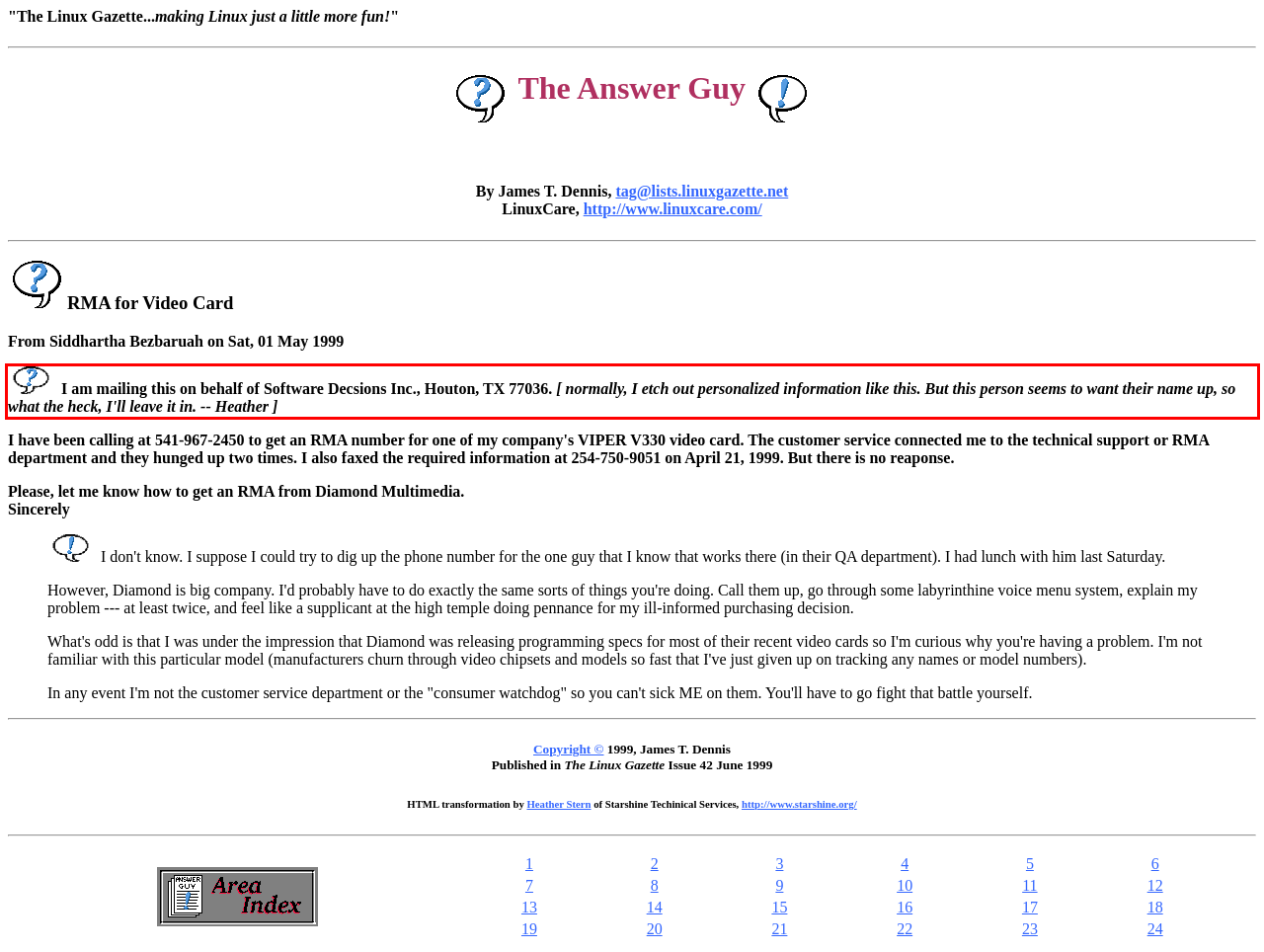Observe the screenshot of the webpage that includes a red rectangle bounding box. Conduct OCR on the content inside this red bounding box and generate the text.

I am mailing this on behalf of Software Decsions Inc., Houton, TX 77036. [ normally, I etch out personalized information like this. But this person seems to want their name up, so what the heck, I'll leave it in. -- Heather ]